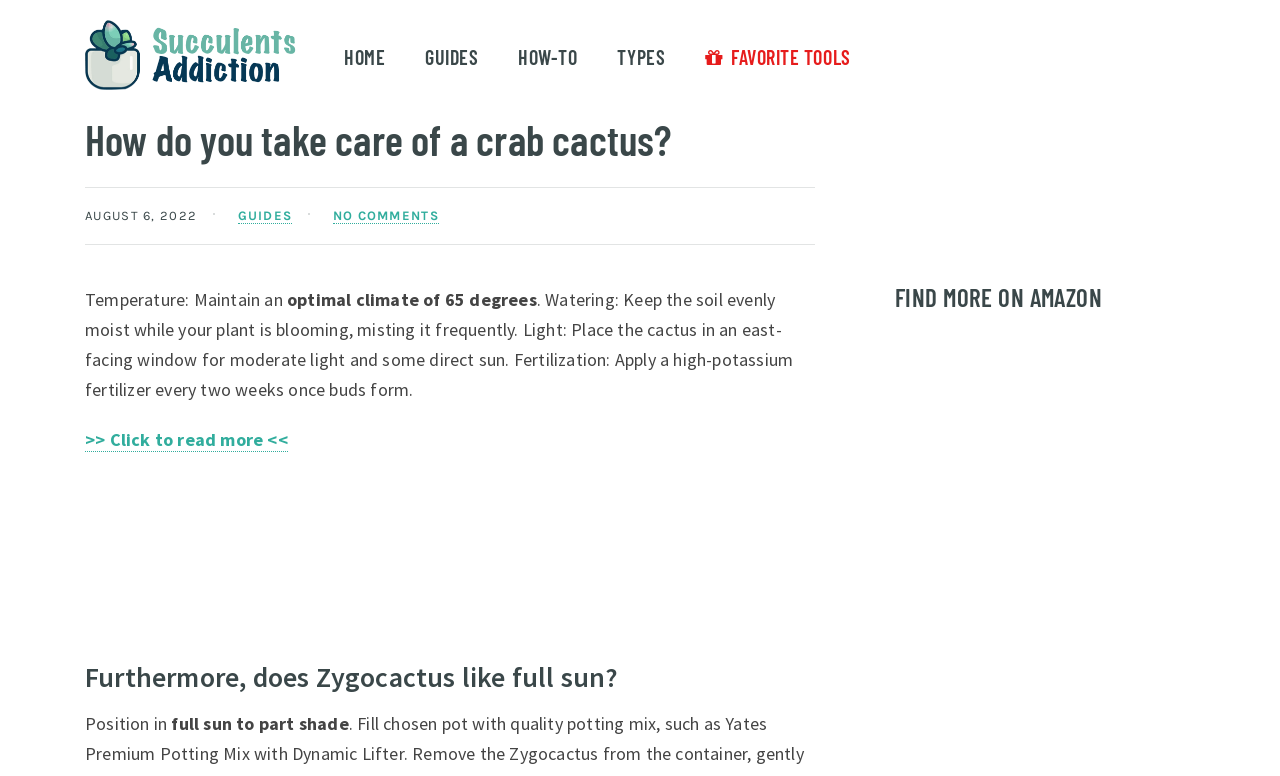Please identify the bounding box coordinates of the element I should click to complete this instruction: 'Learn about HOW-TO'. The coordinates should be given as four float numbers between 0 and 1, like this: [left, top, right, bottom].

[0.405, 0.058, 0.451, 0.094]